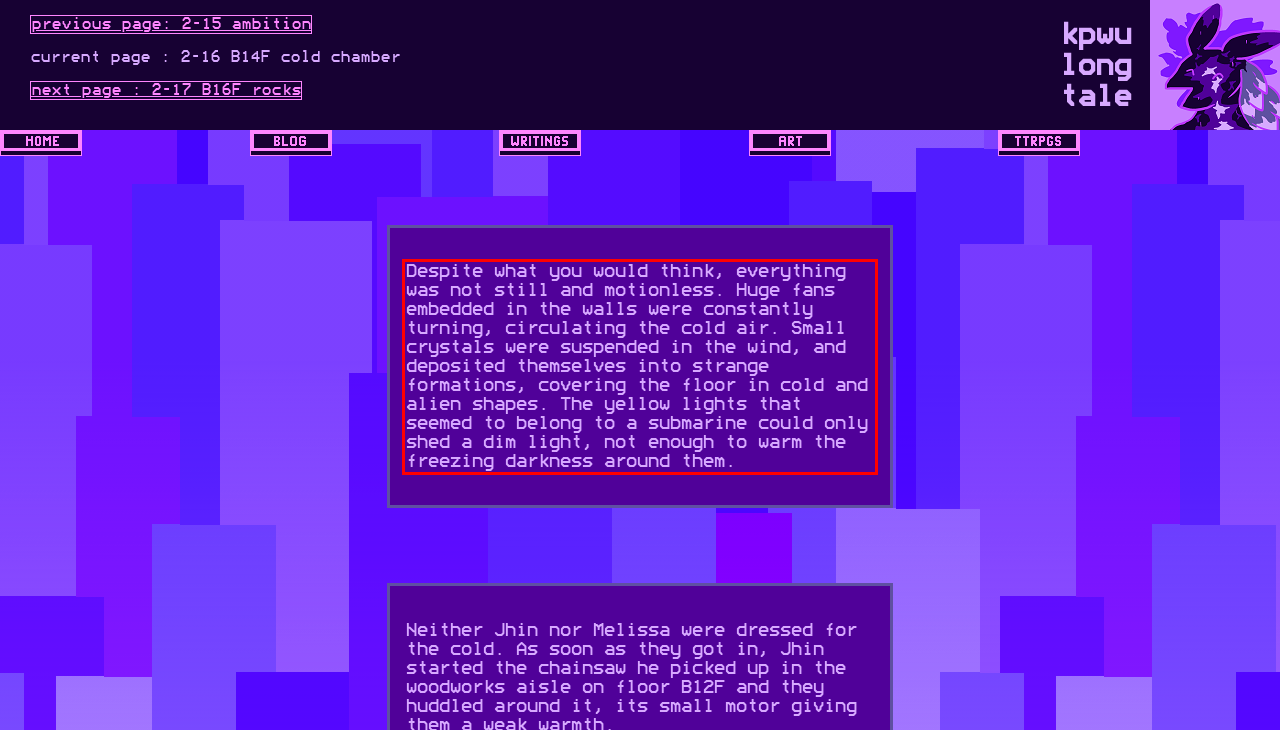You have a screenshot with a red rectangle around a UI element. Recognize and extract the text within this red bounding box using OCR.

Despite what you would think, everything was not still and motionless. Huge fans embedded in the walls were constantly turning, circulating the cold air. Small crystals were suspended in the wind, and deposited themselves into strange formations, covering the floor in cold and alien shapes. The yellow lights that seemed to belong to a submarine could only shed a dim light, not enough to warm the freezing darkness around them.